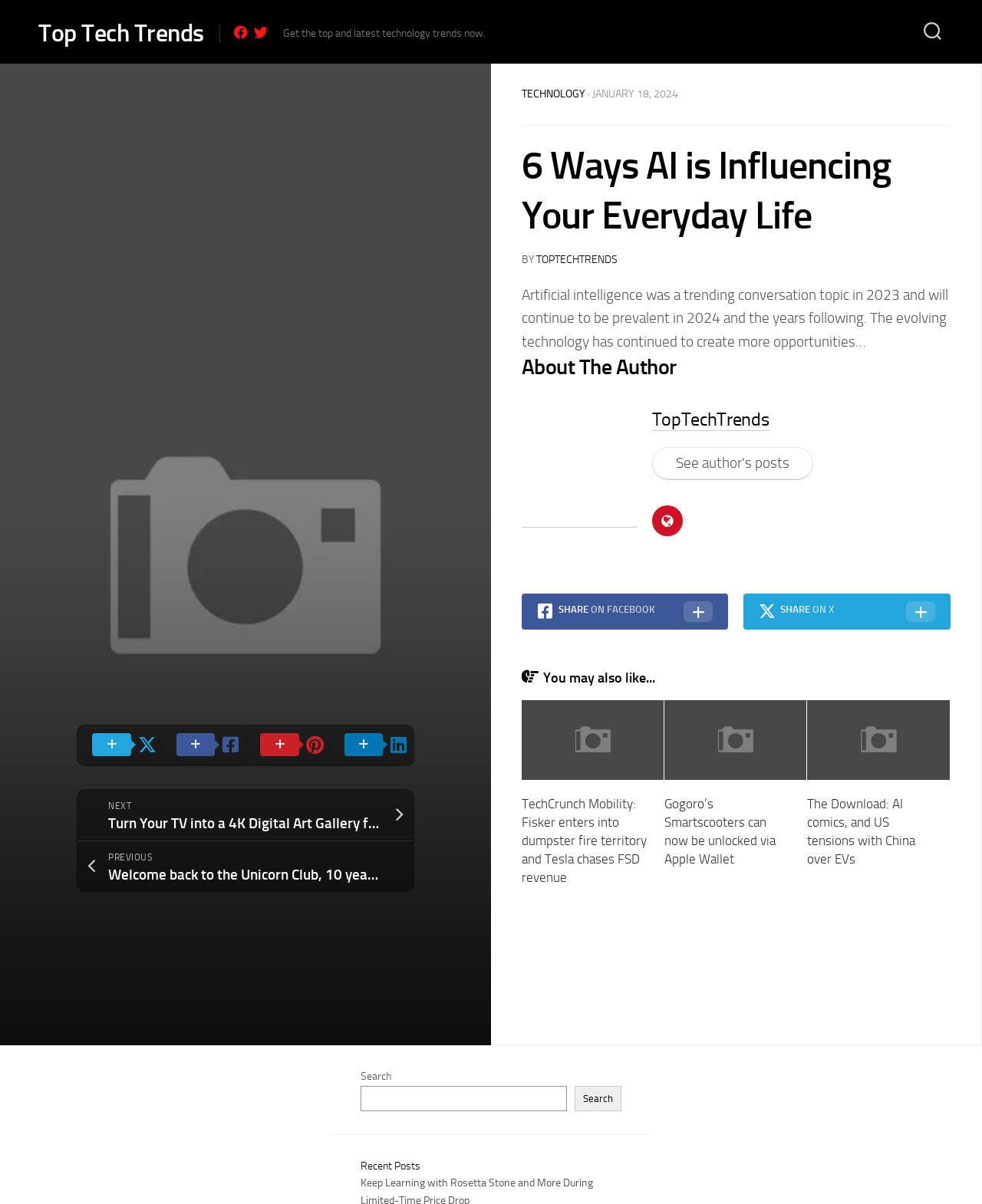Highlight the bounding box coordinates of the element you need to click to perform the following instruction: "View the next article."

[0.079, 0.656, 0.421, 0.697]